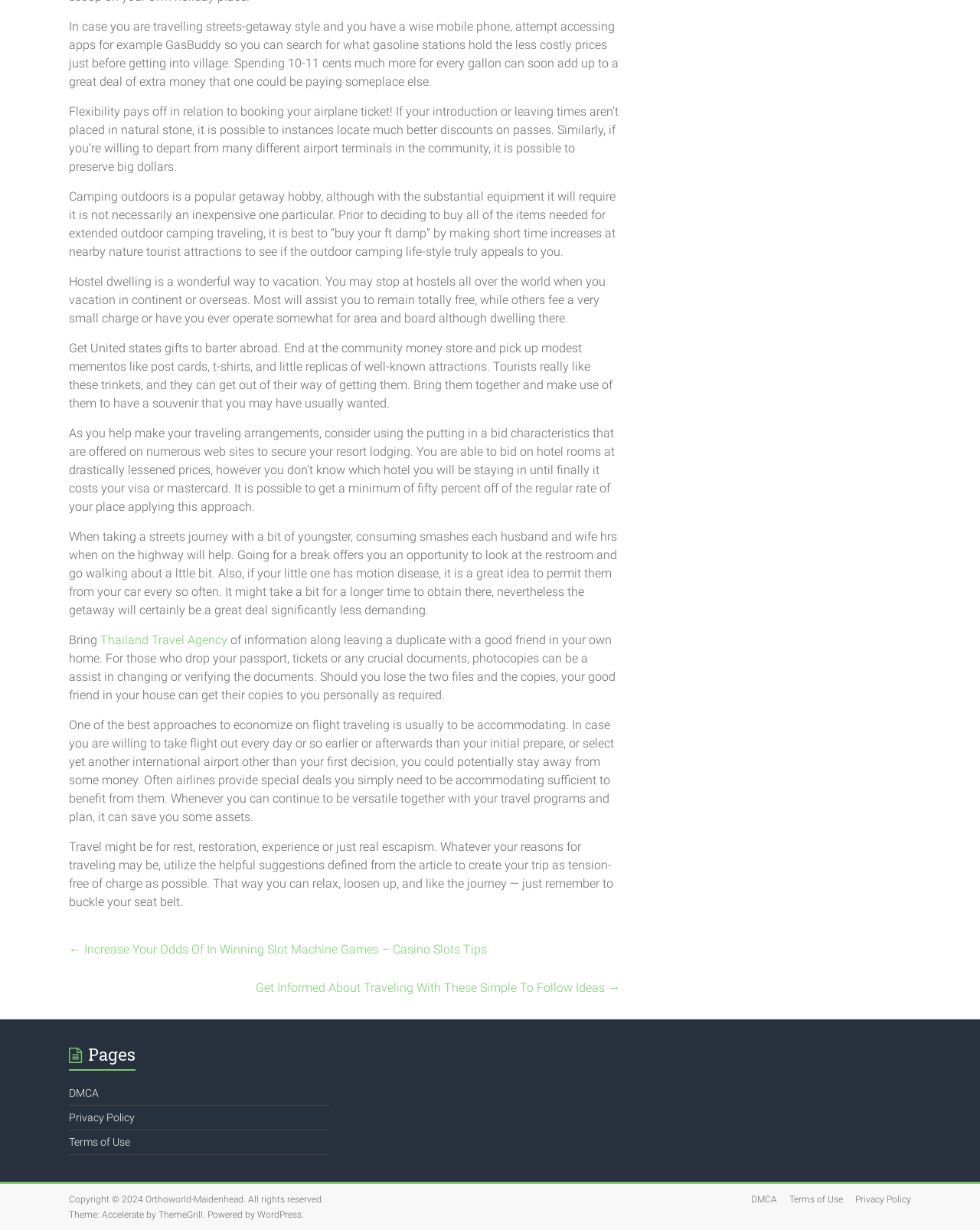What can you do with GasBuddy app?
Please use the image to provide a one-word or short phrase answer.

Search for cheaper gas prices